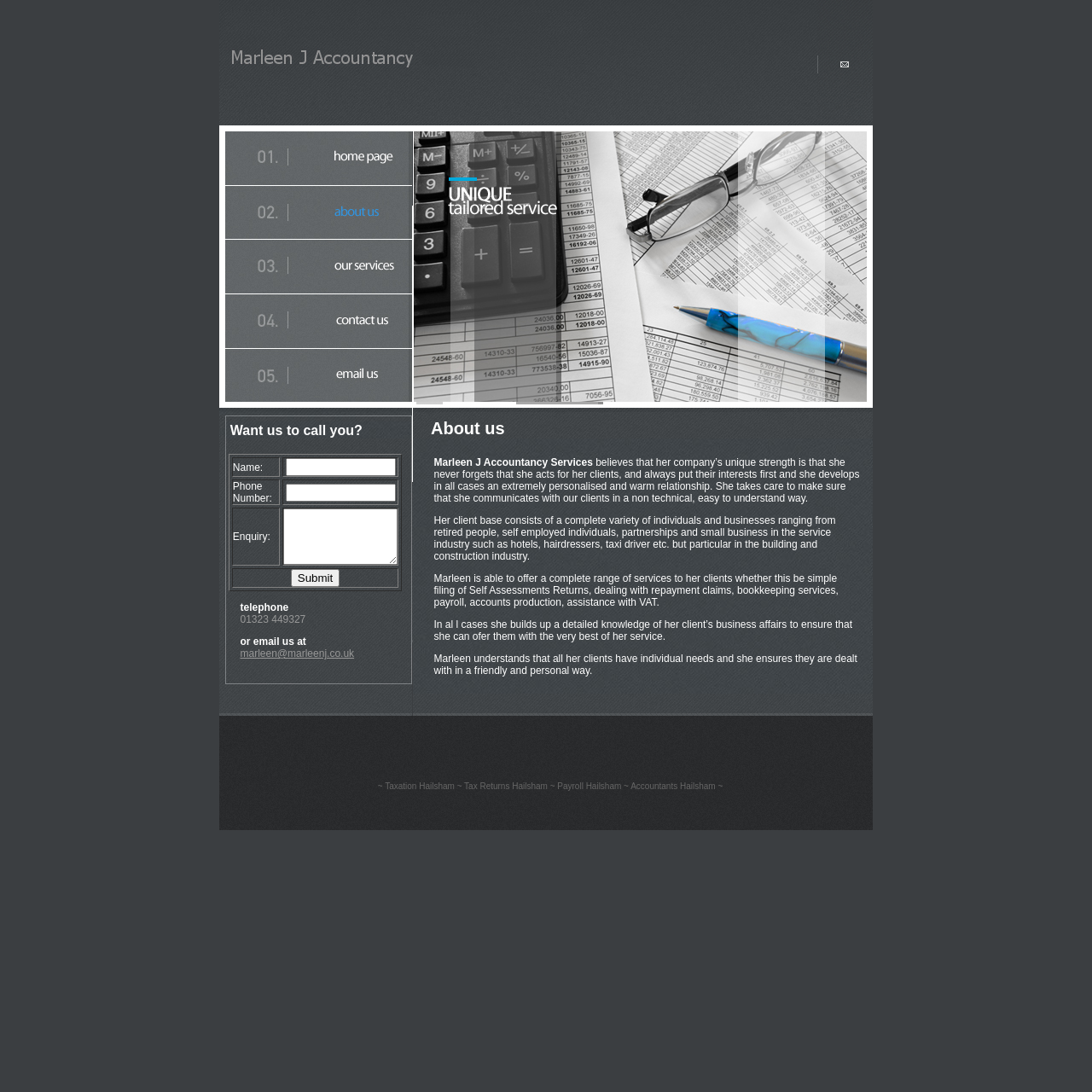Locate the bounding box coordinates of the element that needs to be clicked to carry out the instruction: "Click Home Page". The coordinates should be given as four float numbers ranging from 0 to 1, i.e., [left, top, right, bottom].

[0.206, 0.159, 0.377, 0.172]